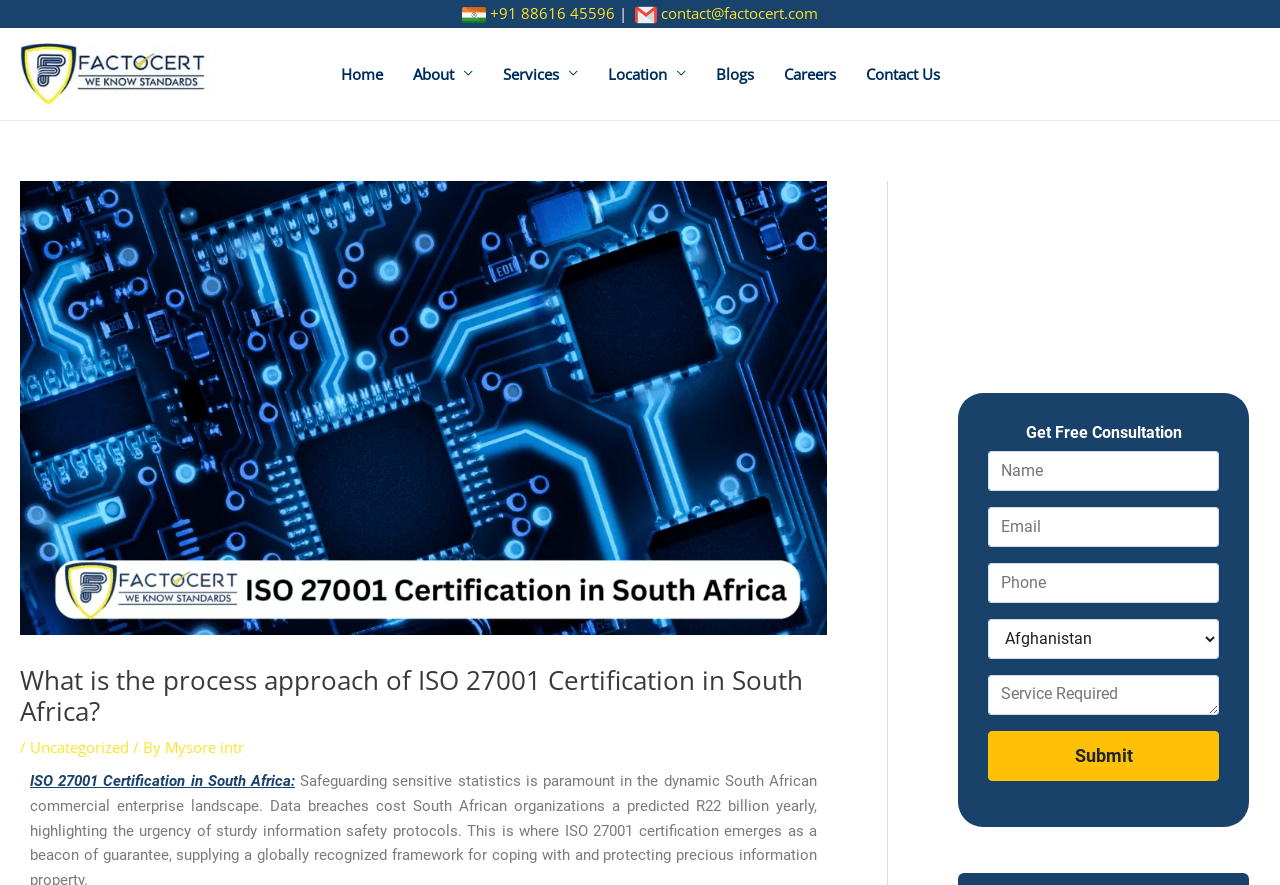What is the purpose of the button at the bottom?
Please look at the screenshot and answer using one word or phrase.

Submit